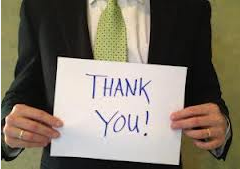What is written on the sign?
Using the image as a reference, answer the question in detail.

The caption states that the man is holding a sign that reads 'THANK YOU!' in bold, blue letters, providing the exact text written on the sign.